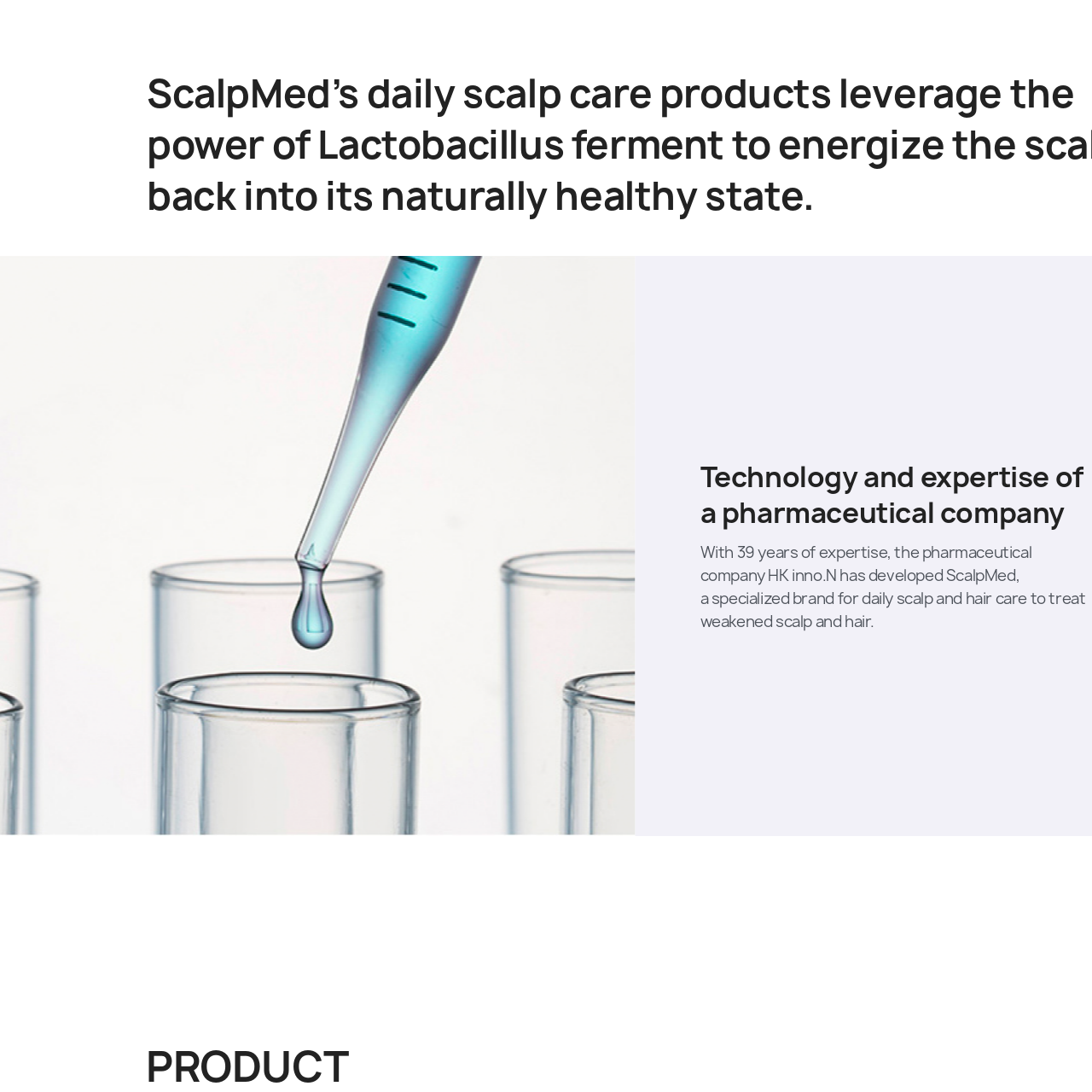Concentrate on the image marked by the red box, What is the focus of the image?
 Your answer should be a single word or phrase.

ScalpMed